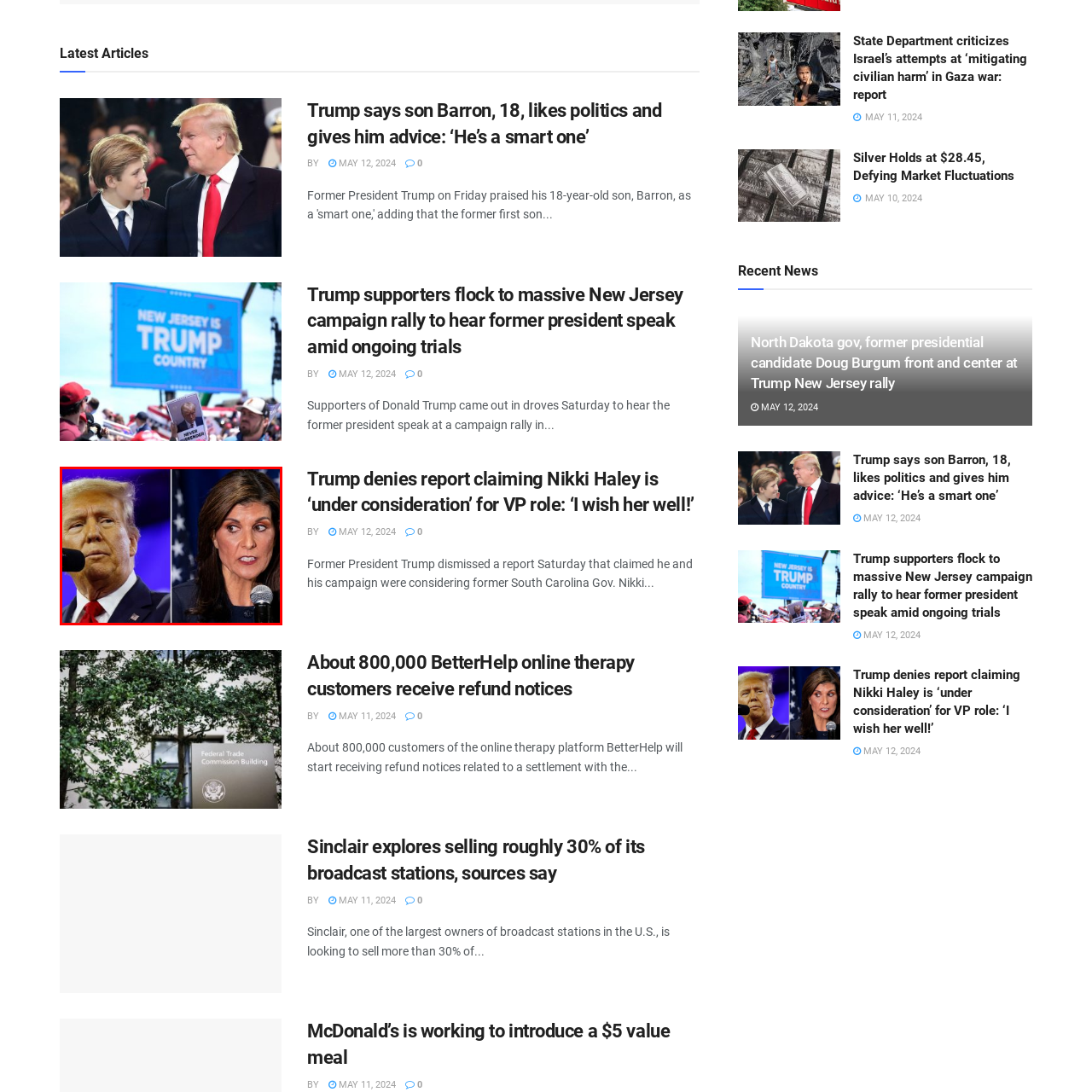What is the context of the image?
Inspect the part of the image highlighted by the red bounding box and give a detailed answer to the question.

The caption highlights the image as a moment of political discourse, showcasing the roles of Donald Trump and Nikki Haley in the current political landscape, particularly in the context of vice presidential considerations and their positions within the Republican Party.